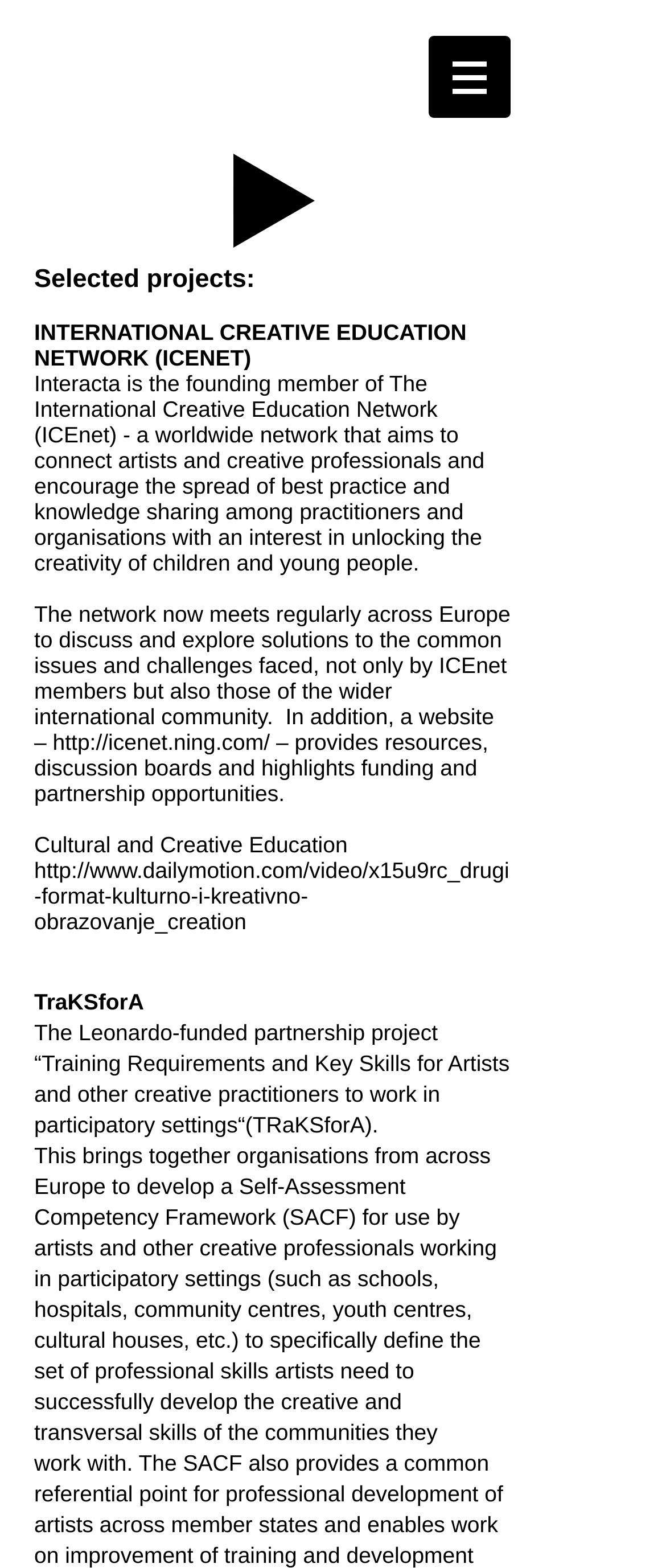Describe every aspect of the webpage in a detailed manner.

The webpage is about the projects of interacta-final. At the top, there is a navigation menu labeled "Site" with a button that has a popup menu. To the right of the navigation menu, there is an image. Below the navigation menu, there is a heading that reads "Selected projects:". 

Under the heading, there are several project descriptions. The first project is about the "INTERNATIONAL CREATIVE EDUCATION NETWORK (ICENET)", which is a worldwide network that aims to connect artists and creative professionals. The description of this project is divided into three paragraphs, with a link to the ICEnet website in the second paragraph. 

To the right of the first paragraph, there is a link to a website. Below the project description, there is another heading that reads "Cultural and Creative Education", followed by a link to a video on Dailymotion. 

The next project is "TraKSforA", which is a Leonardo-funded partnership project that focuses on training requirements and key skills for artists and other creative practitioners to work in participatory settings. The project description is divided into two headings, with the second heading providing more details about the project.